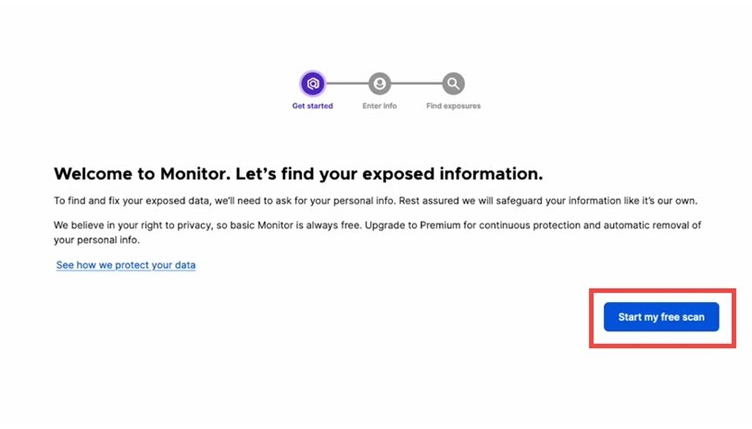Give an elaborate caption for the image.

The image displays a welcoming interface for a data monitoring service. Prominently featured is a button labeled "Start my free scan," indicating an invitation for users to begin checking for exposed personal information. Above the button, there is a brief introduction inviting users to find and fix any exposed data, reassuring them of the service's commitment to safeguarding their information. The layout includes a step-by-step visual guide, highlighting the process users will follow, with "Get started" as the first step. This engaging design emphasizes user privacy and offers options for enhanced protection through a premium upgrade.